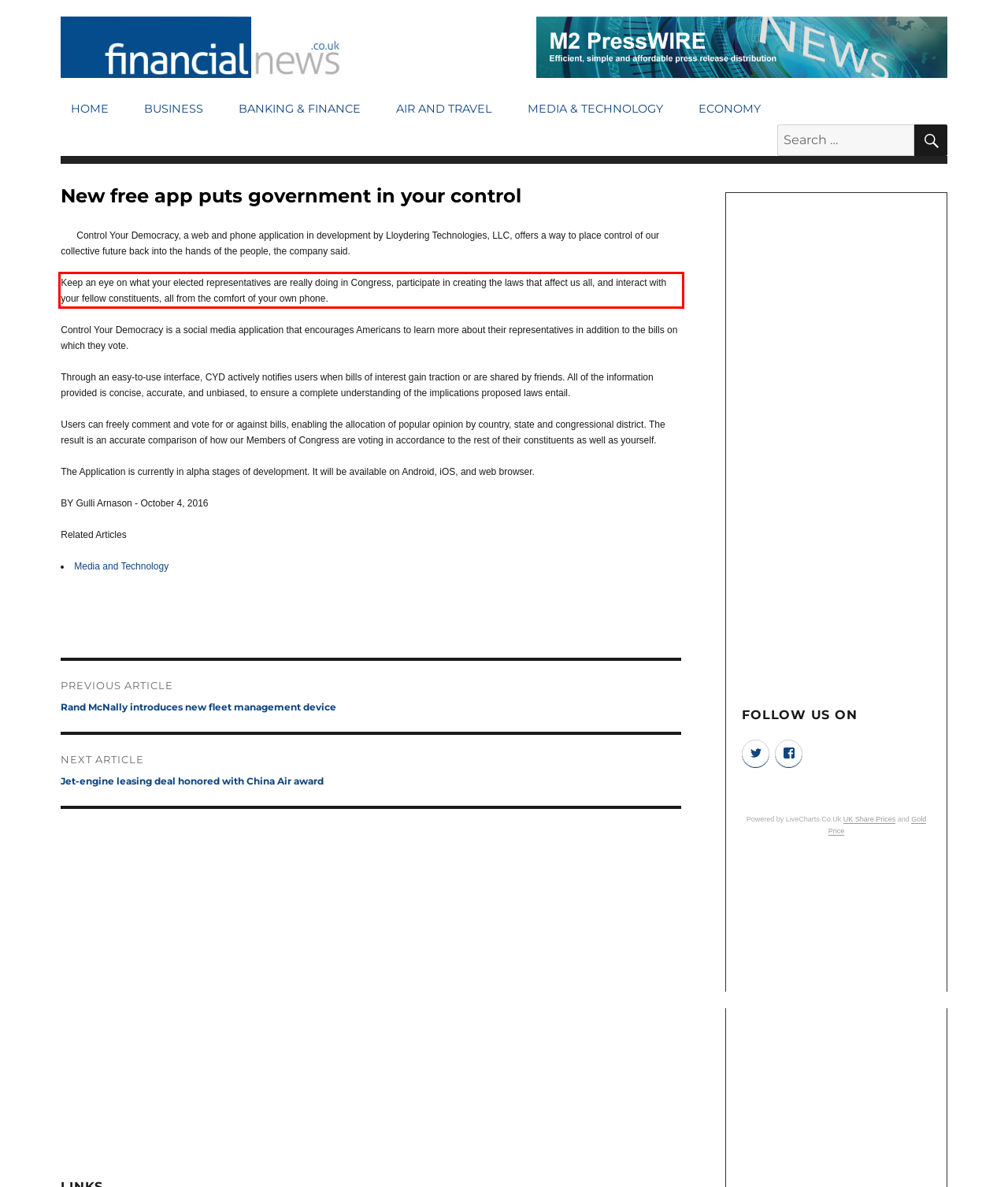Please look at the screenshot provided and find the red bounding box. Extract the text content contained within this bounding box.

Keep an eye on what your elected representatives are really doing in Congress, participate in creating the laws that affect us all, and interact with your fellow constituents, all from the comfort of your own phone.